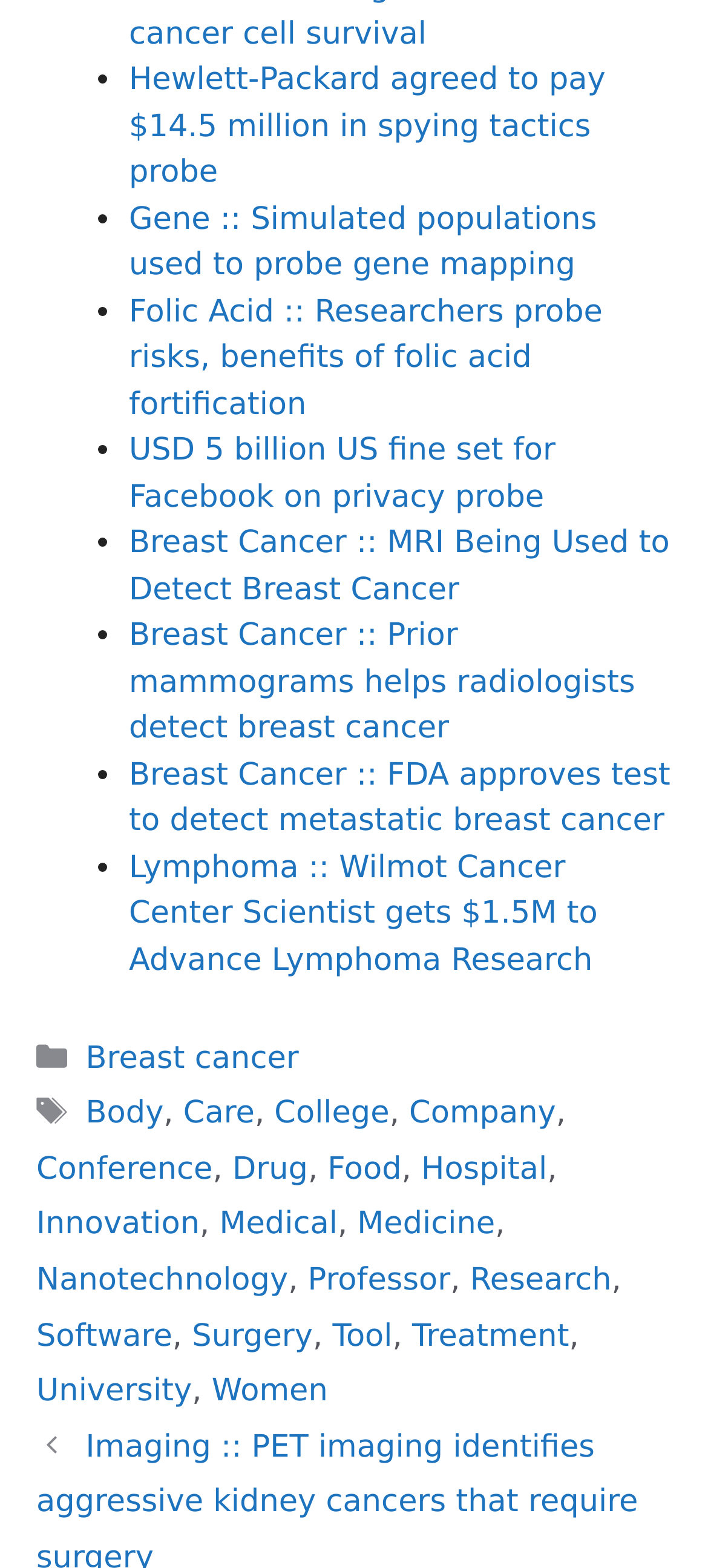Identify the bounding box coordinates for the element you need to click to achieve the following task: "Read the article about FDA approving a test to detect metastatic breast cancer". Provide the bounding box coordinates as four float numbers between 0 and 1, in the form [left, top, right, bottom].

[0.182, 0.483, 0.947, 0.535]